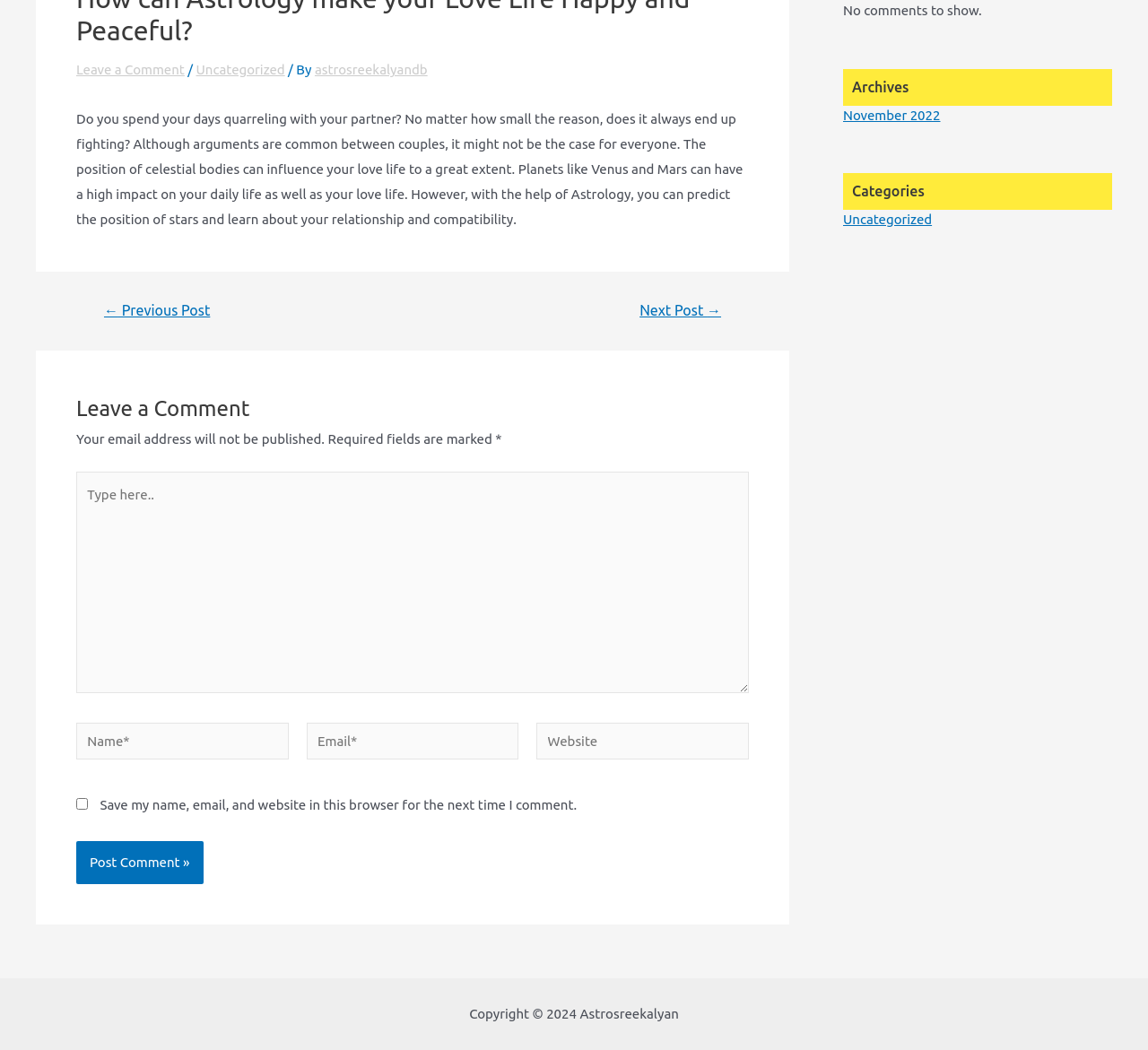Given the description parent_node: Name* name="author" placeholder="Name*", predict the bounding box coordinates of the UI element. Ensure the coordinates are in the format (top-left x, top-left y, bottom-right x, bottom-right y) and all values are between 0 and 1.

[0.066, 0.688, 0.251, 0.724]